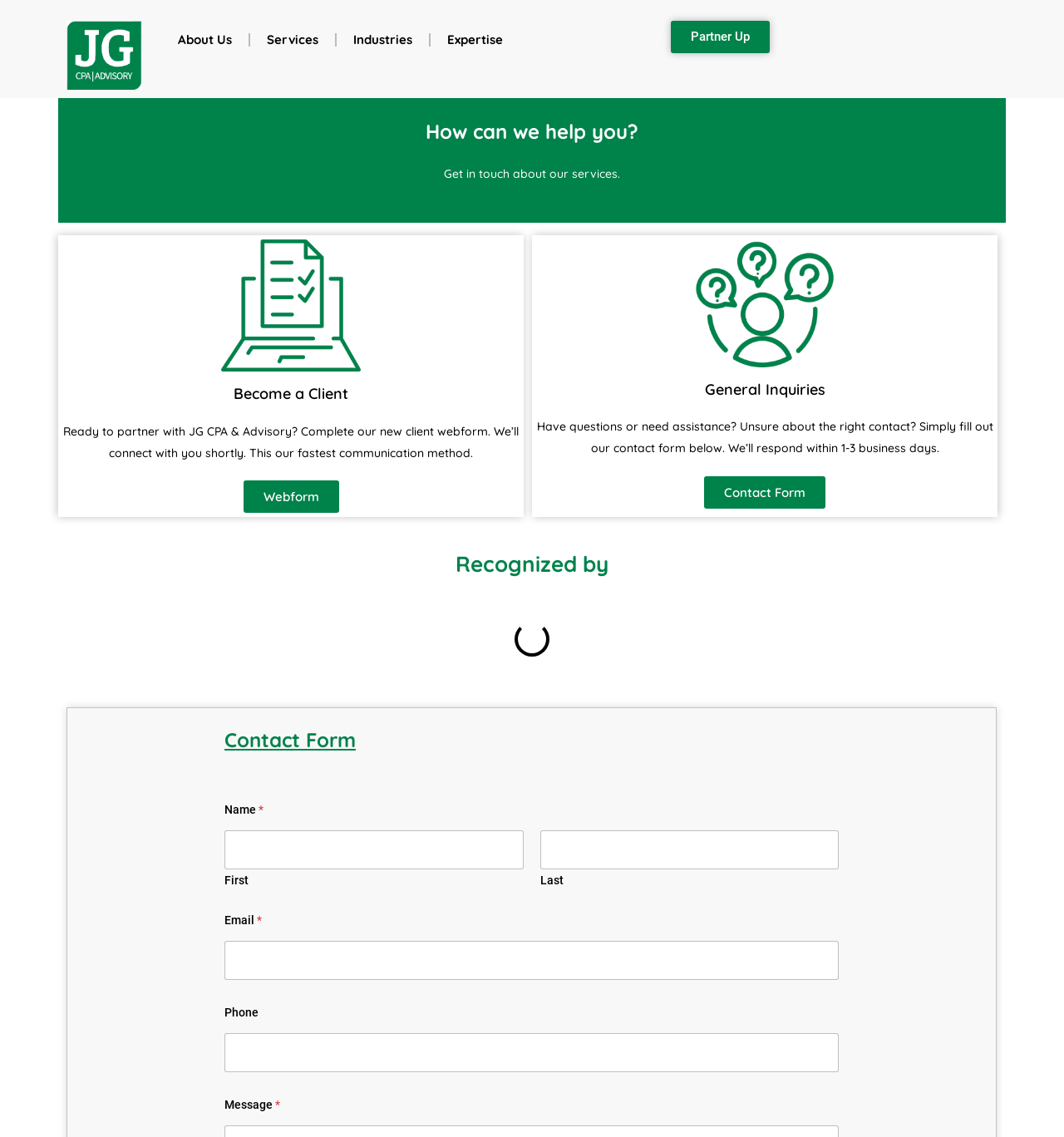Extract the primary header of the webpage and generate its text.

How can we help you?